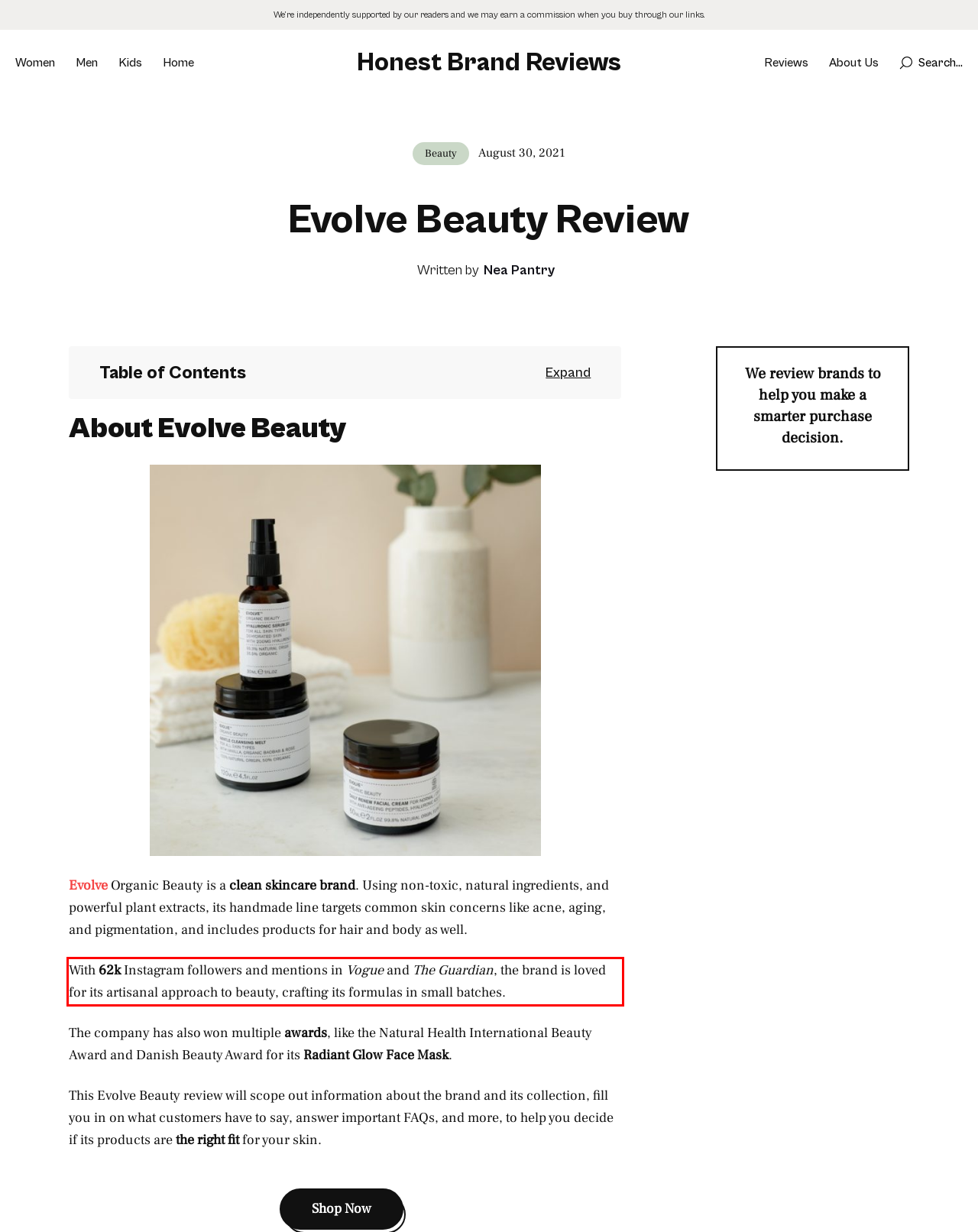Perform OCR on the text inside the red-bordered box in the provided screenshot and output the content.

With 62k Instagram followers and mentions in Vogue and The Guardian, the brand is loved for its artisanal approach to beauty, crafting its formulas in small batches.